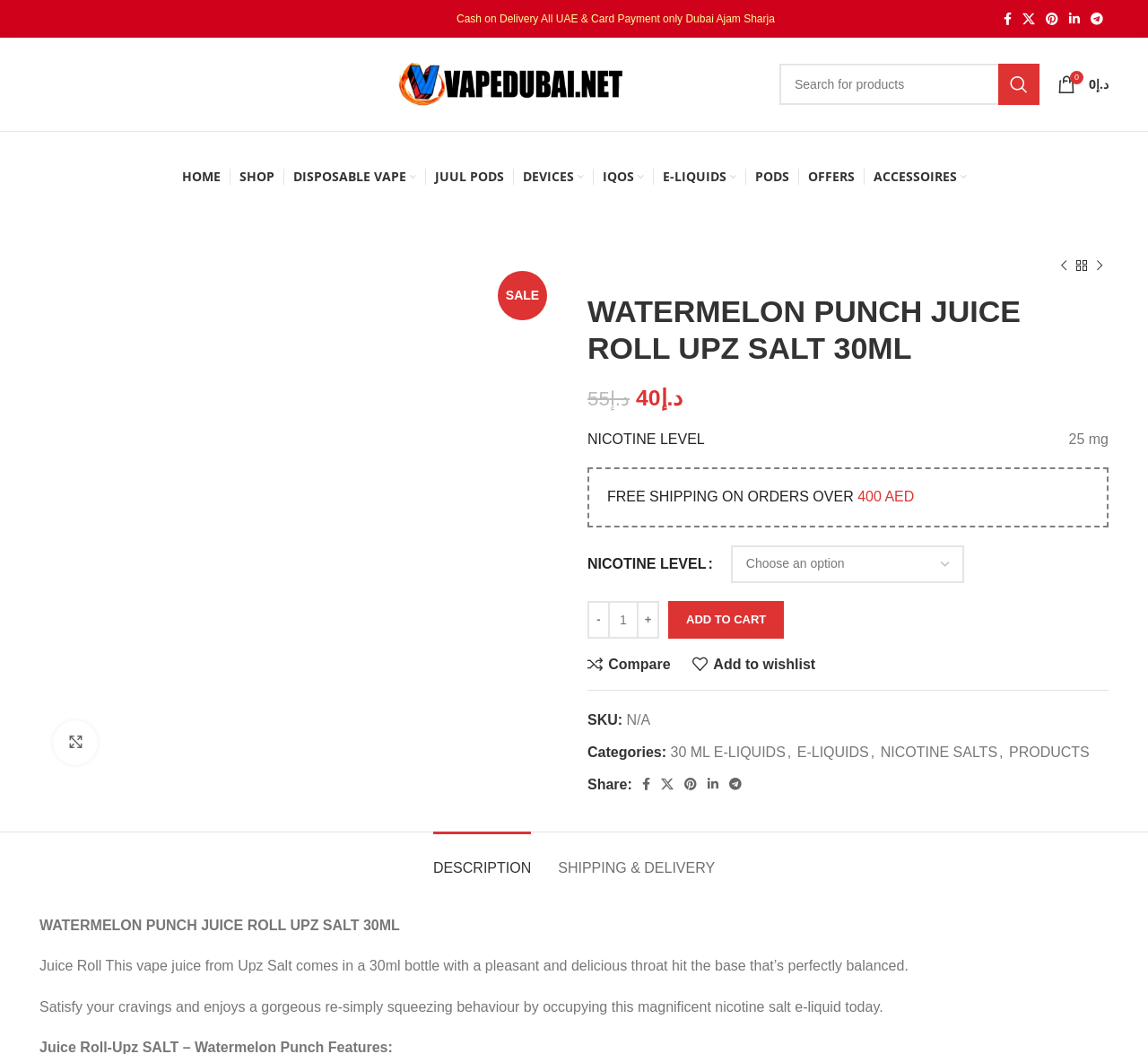Locate the bounding box coordinates of the area that needs to be clicked to fulfill the following instruction: "Search for products". The coordinates should be in the format of four float numbers between 0 and 1, namely [left, top, right, bottom].

[0.679, 0.06, 0.905, 0.1]